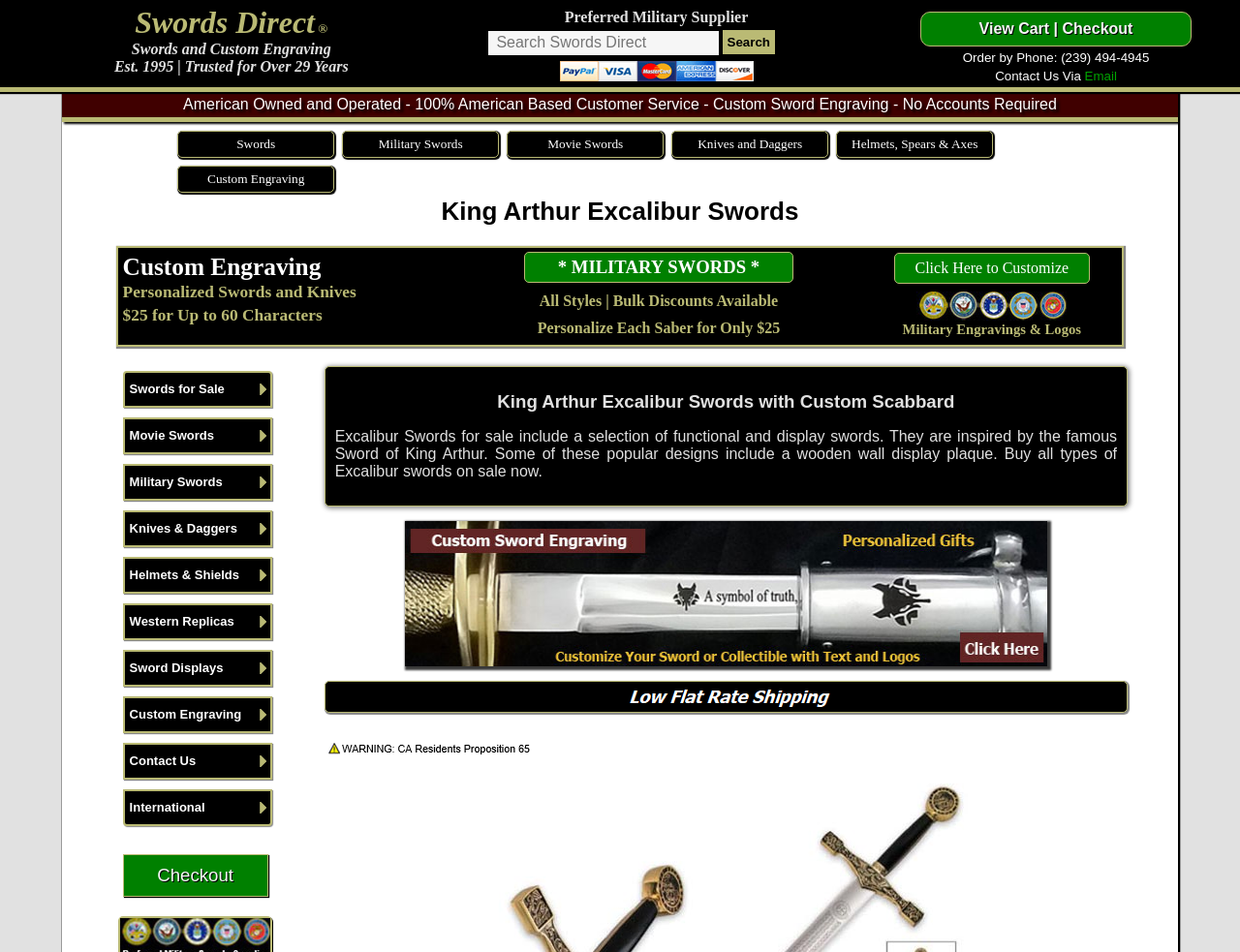Determine the bounding box for the described HTML element: "Knives and Daggers". Ensure the coordinates are four float numbers between 0 and 1 in the format [left, top, right, bottom].

[0.563, 0.143, 0.647, 0.159]